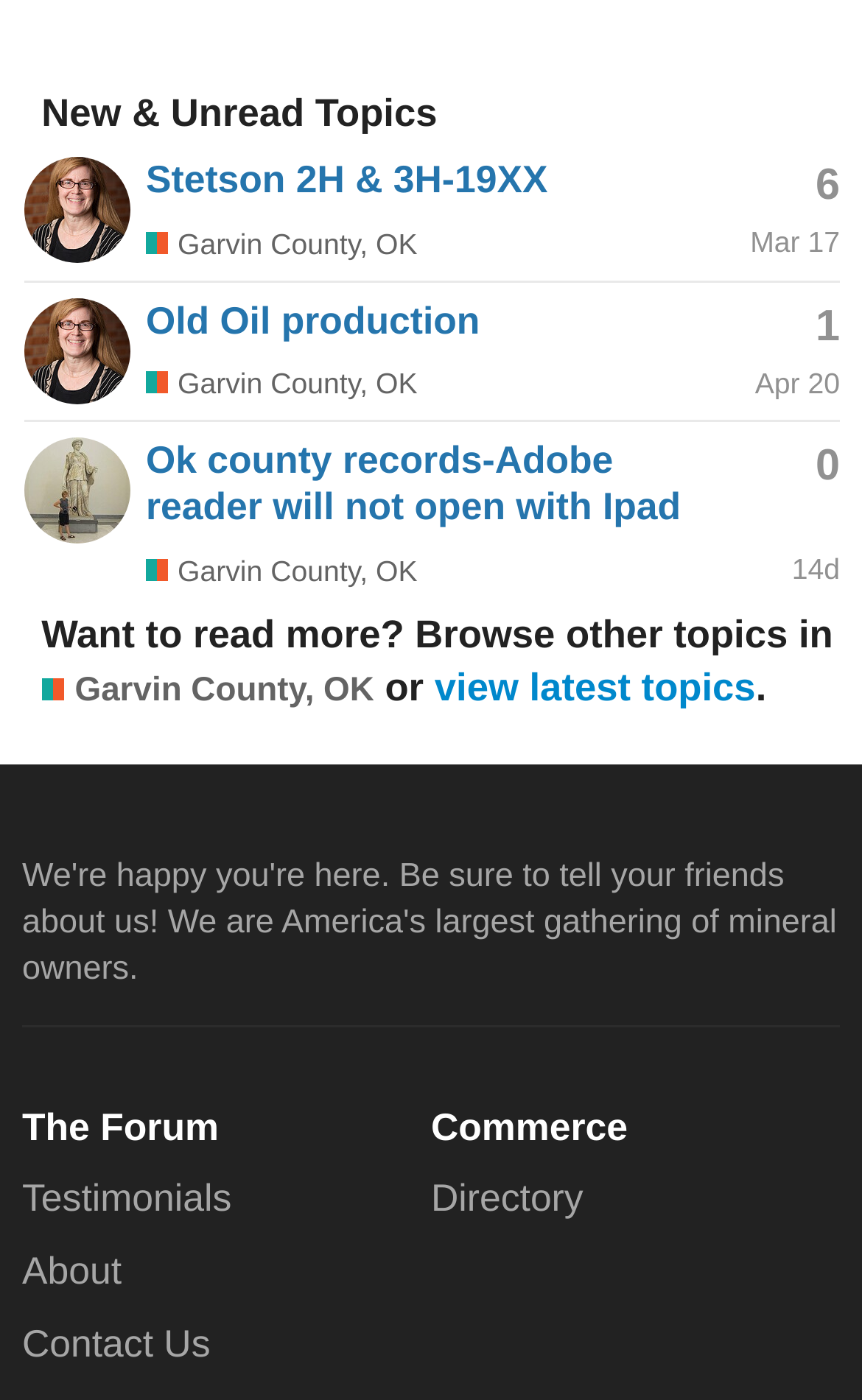Analyze the image and deliver a detailed answer to the question: What is the purpose of the 'Want to read more?' section?

The 'Want to read more?' section seems to be encouraging users to explore more topics, and it provides links to browse other topics in Garvin County, OK or view latest topics, indicating that its purpose is to facilitate further exploration of topics.